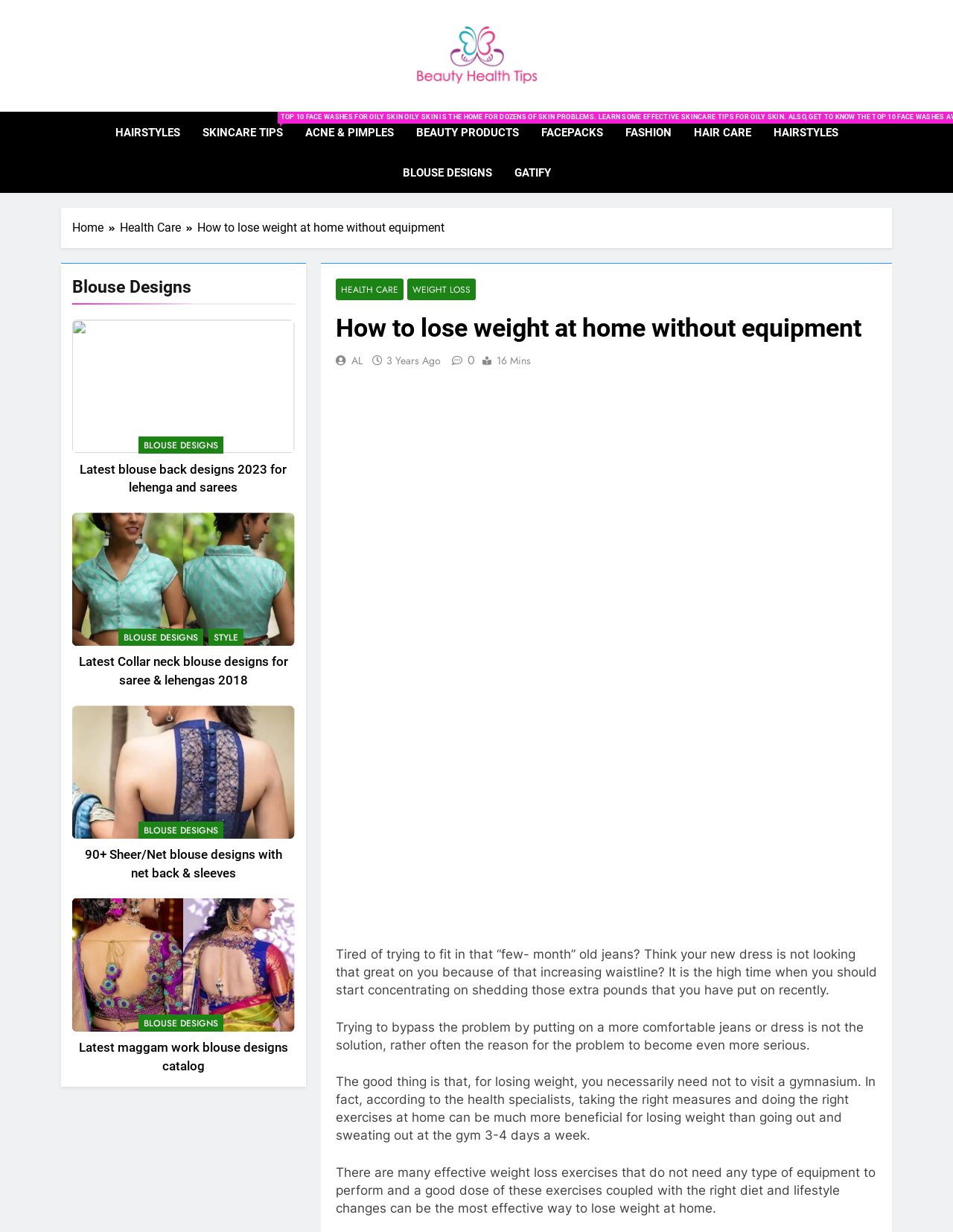What type of exercises are recommended for weight loss?
Based on the image, answer the question with as much detail as possible.

According to the webpage, health specialists recommend doing exercises at home as a more beneficial way to lose weight than going to the gym. The webpage also mentions that there are many effective weight loss exercises that do not require any equipment.